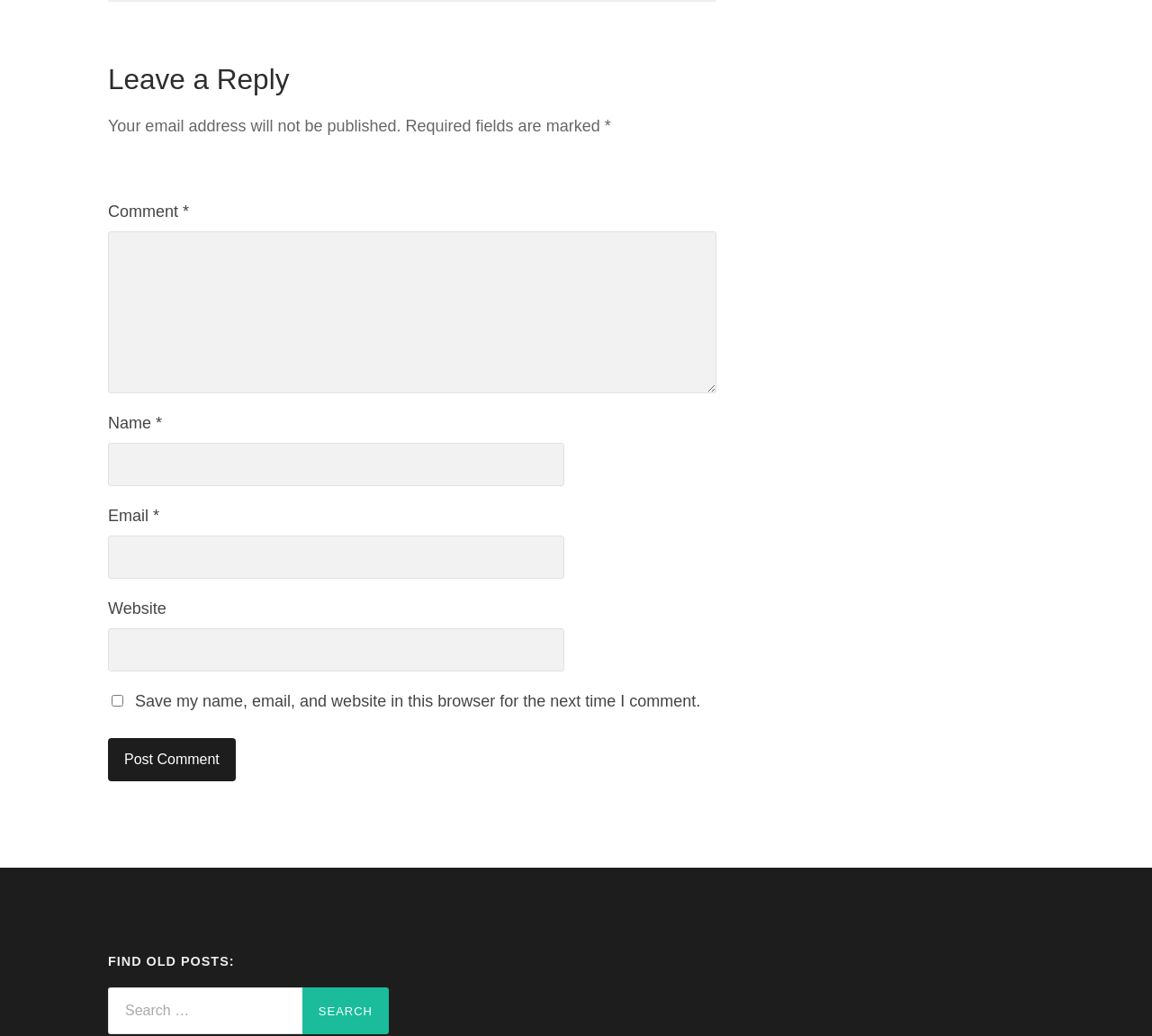Identify the bounding box coordinates for the UI element described by the following text: "parent_node: Website name="url"". Provide the coordinates as four float numbers between 0 and 1, in the format [left, top, right, bottom].

[0.094, 0.606, 0.49, 0.648]